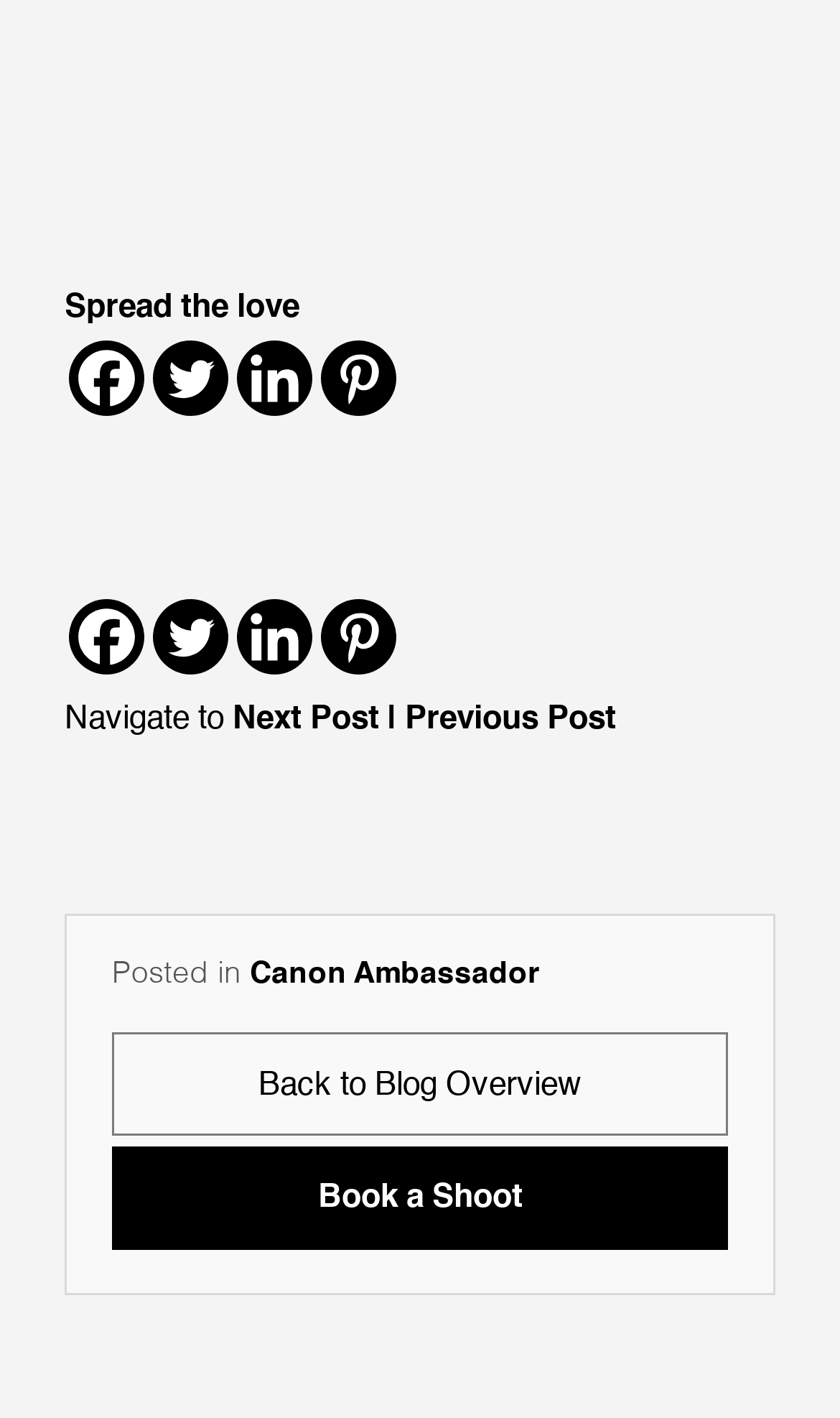Pinpoint the bounding box coordinates of the element that must be clicked to accomplish the following instruction: "Book a shoot". The coordinates should be in the format of four float numbers between 0 and 1, i.e., [left, top, right, bottom].

[0.133, 0.808, 0.867, 0.881]